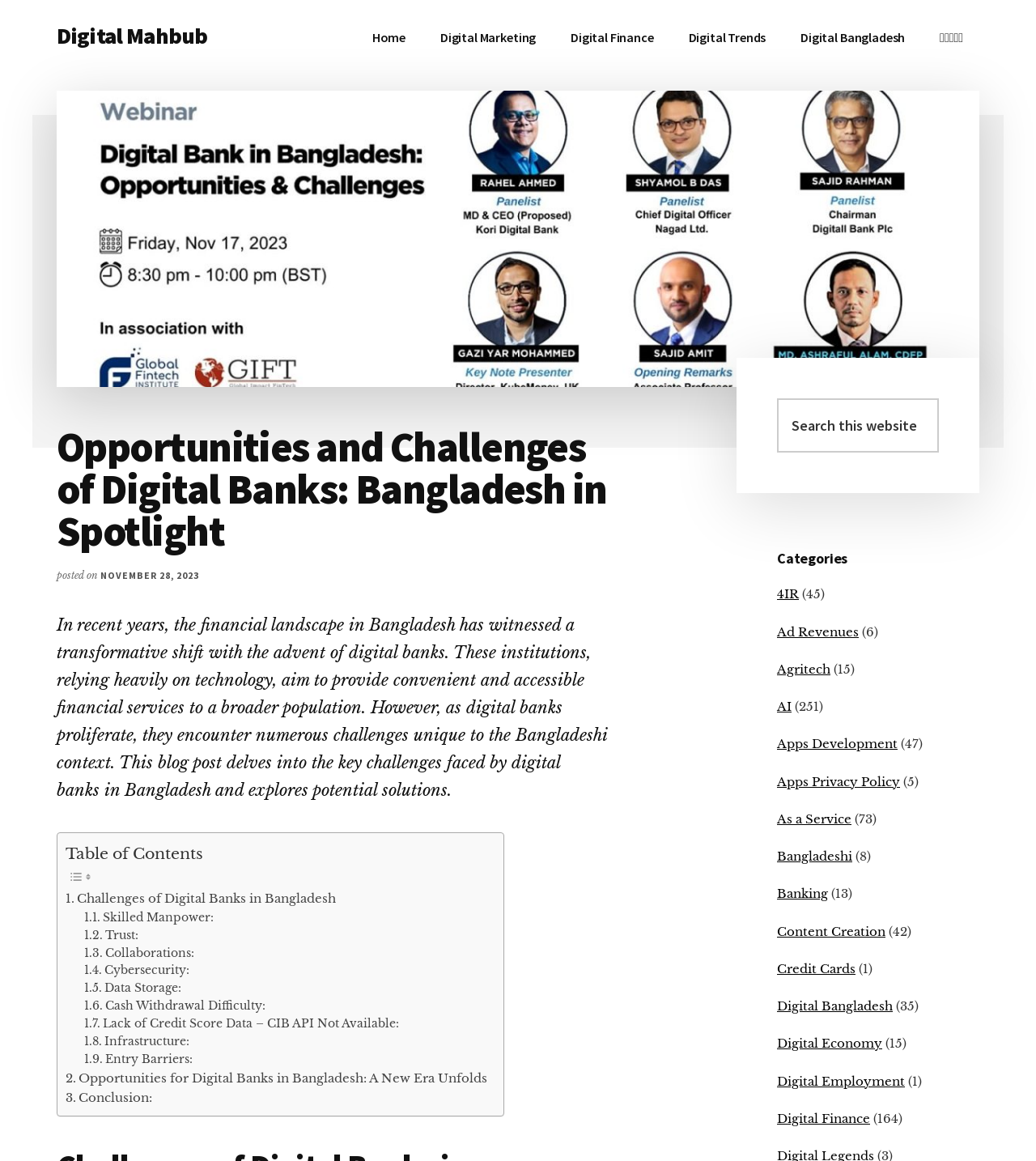Please determine the bounding box coordinates for the UI element described as: "Cash Withdrawal Difficulty:".

[0.081, 0.859, 0.256, 0.875]